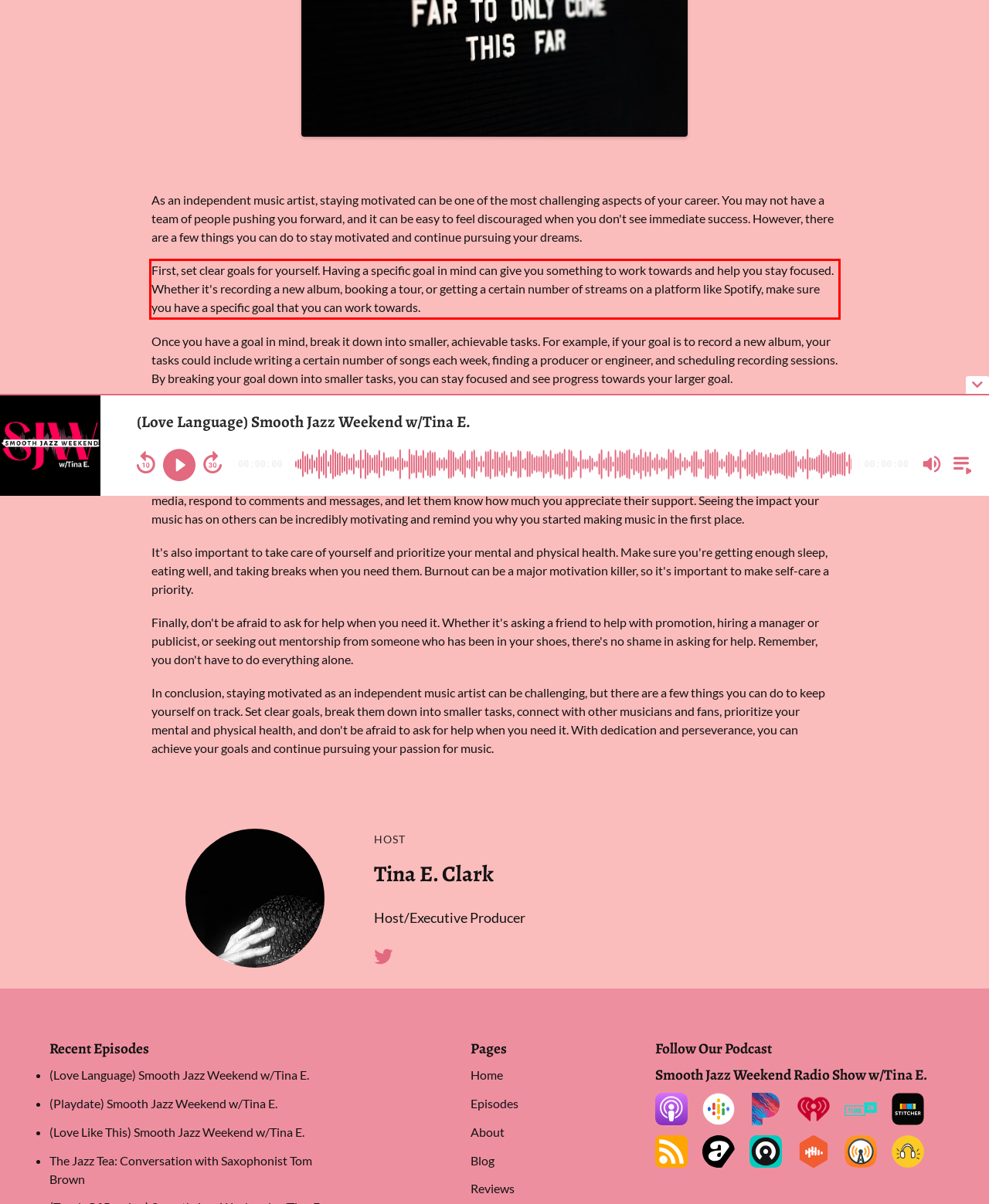Extract and provide the text found inside the red rectangle in the screenshot of the webpage.

First, set clear goals for yourself. Having a specific goal in mind can give you something to work towards and help you stay focused. Whether it's recording a new album, booking a tour, or getting a certain number of streams on a platform like Spotify, make sure you have a specific goal that you can work towards.